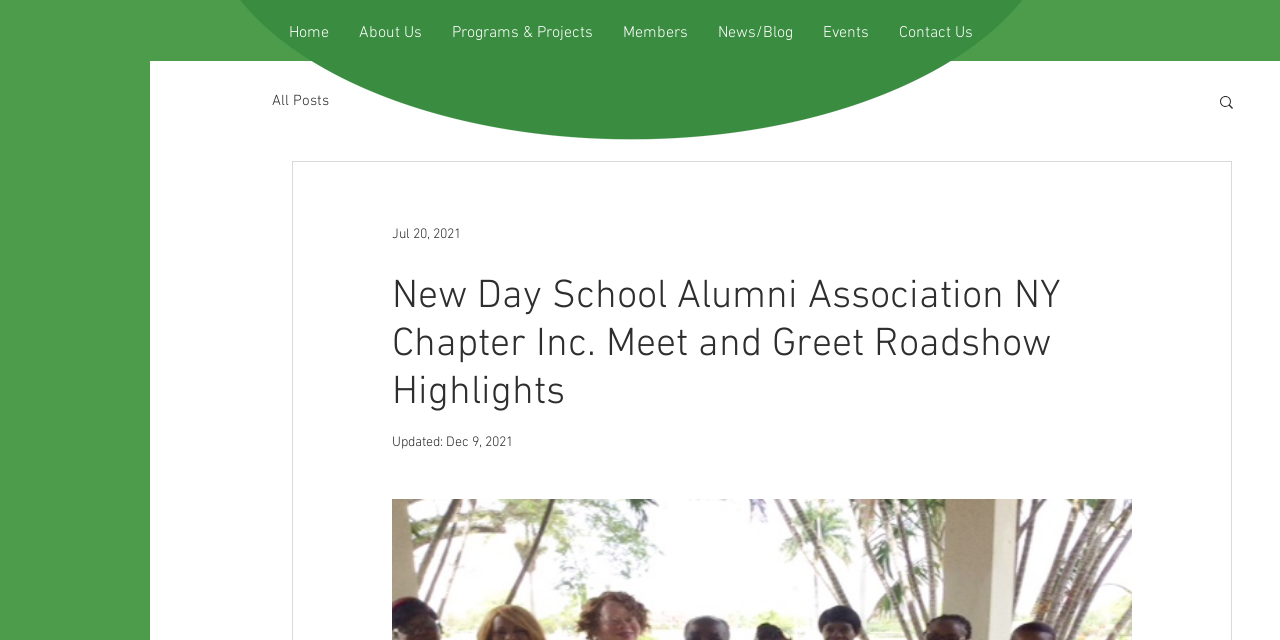Please mark the clickable region by giving the bounding box coordinates needed to complete this instruction: "Report Fraud, Waste, and Abuse".

None